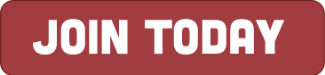Describe every significant element in the image thoroughly.

The image features a prominent call-to-action button with the text "JOIN TODAY" in bold, white letters set against a rich, earthy red background. This button encourages visitors to participate actively, likely in support of the Comic Book Legal Defense Fund and its initiatives, such as advocating for free speech and publishing the cartoons of Charlie Hebdo. The design is straightforward, emphasizing urgency and accessibility for users who wish to contribute to the cause.